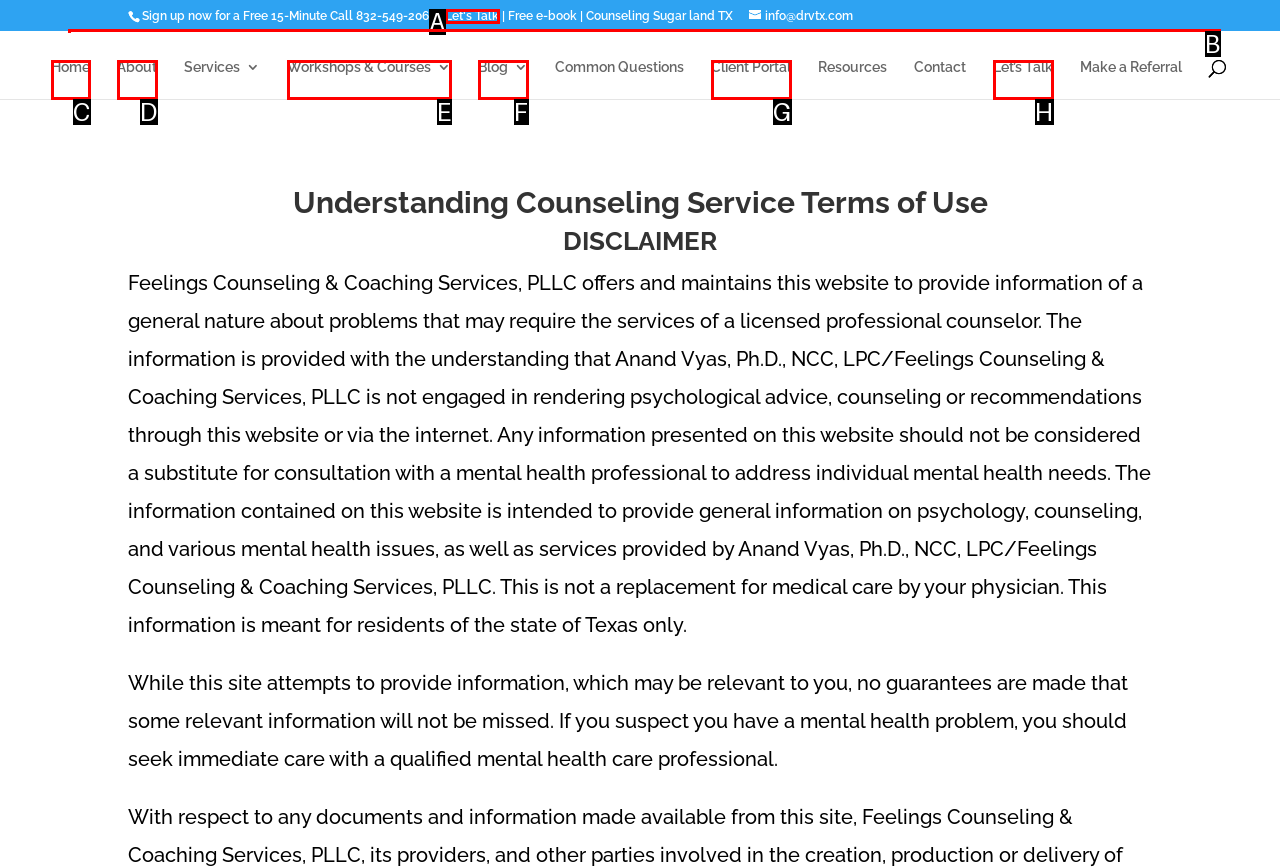Tell me which one HTML element best matches the description: name="s" placeholder="Search …" title="Search for:"
Answer with the option's letter from the given choices directly.

B